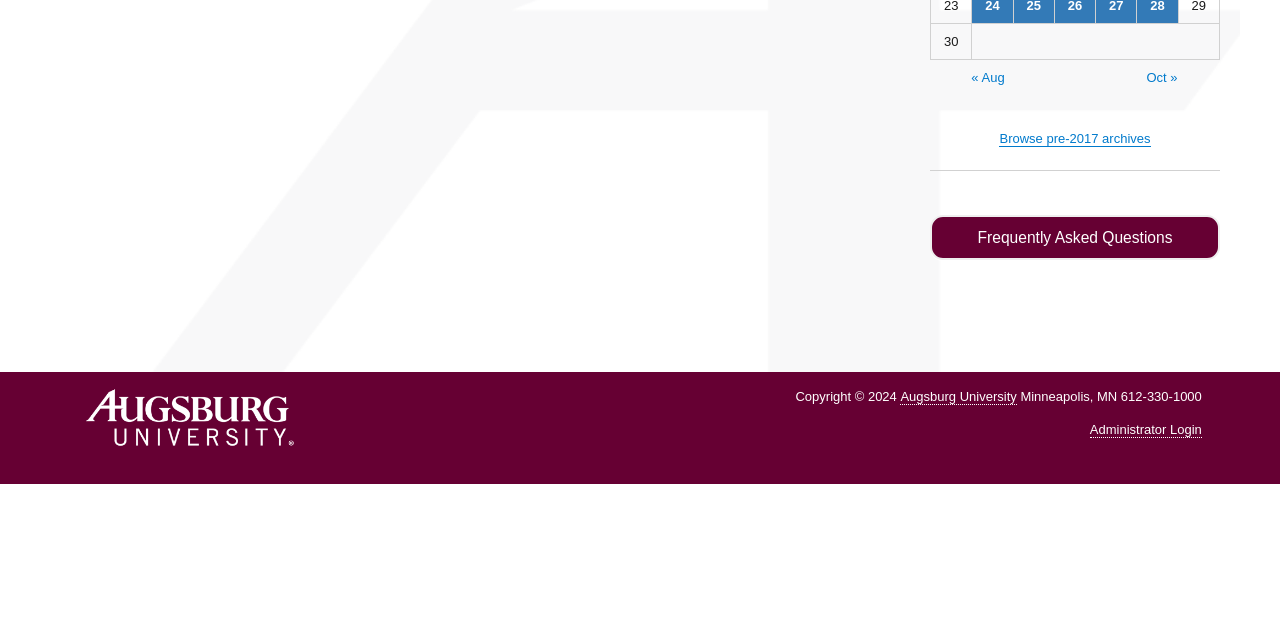Using the element description: "Frequently Asked Questions", determine the bounding box coordinates for the specified UI element. The coordinates should be four float numbers between 0 and 1, [left, top, right, bottom].

[0.727, 0.335, 0.953, 0.407]